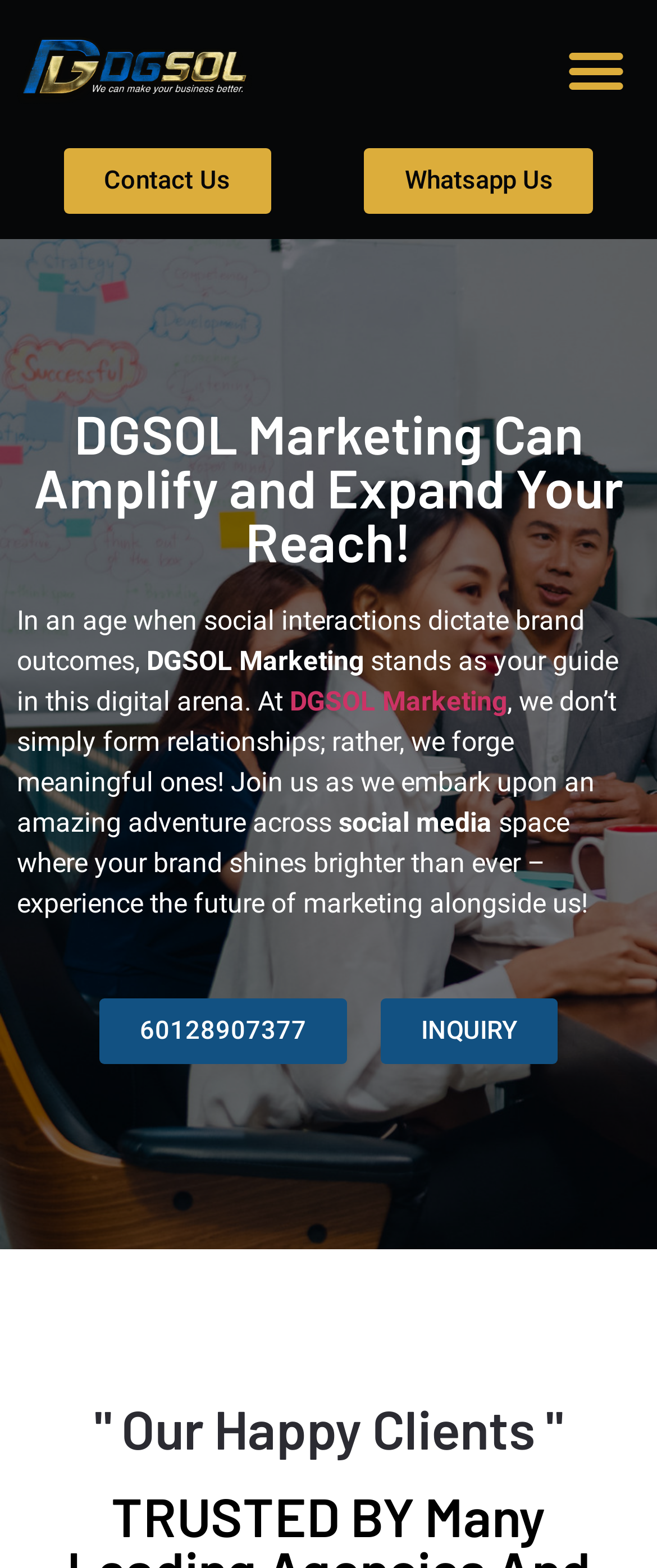What is the purpose of the button?
Look at the screenshot and respond with one word or a short phrase.

Menu Toggle